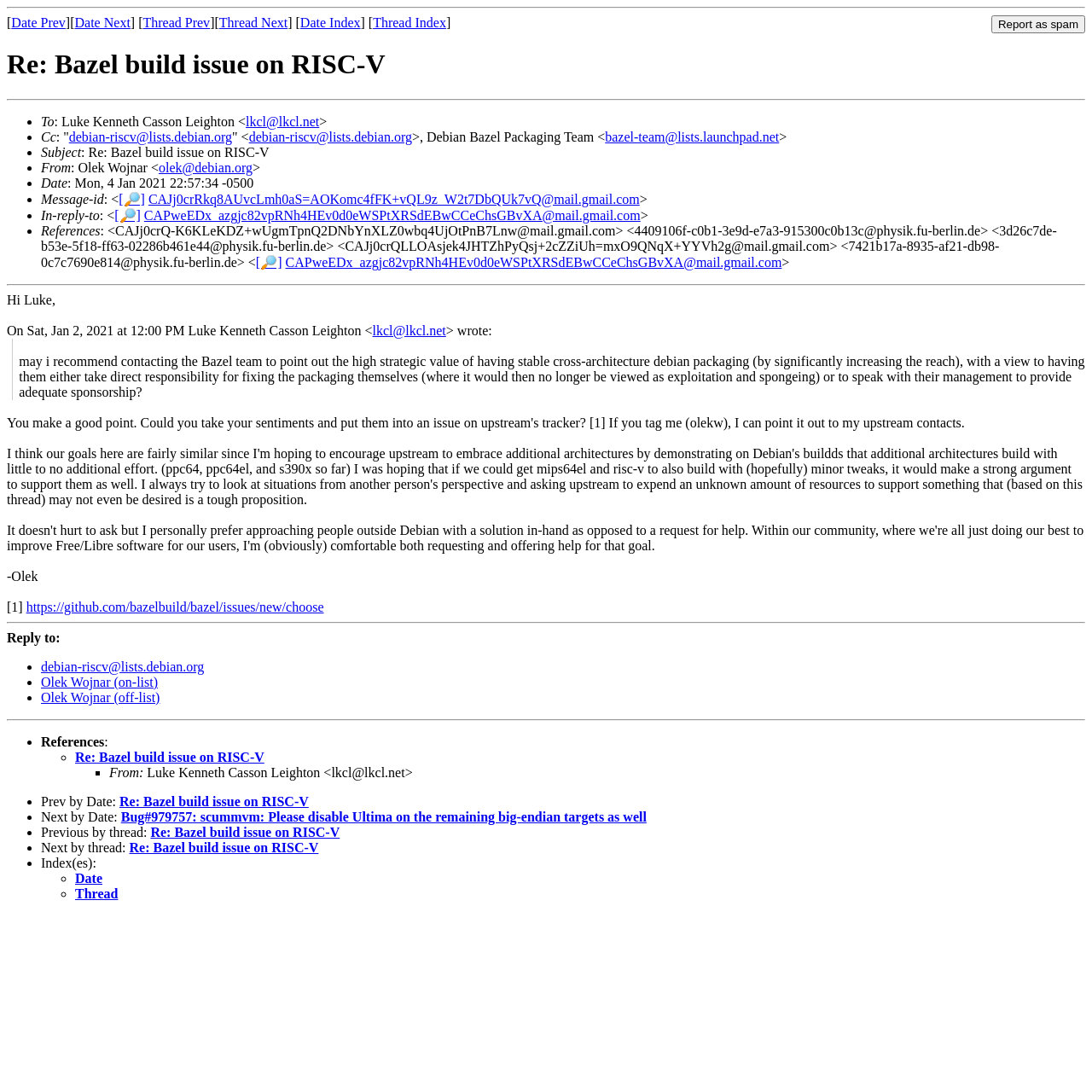Determine the heading of the webpage and extract its text content.

Re: Bazel build issue on RISC-V